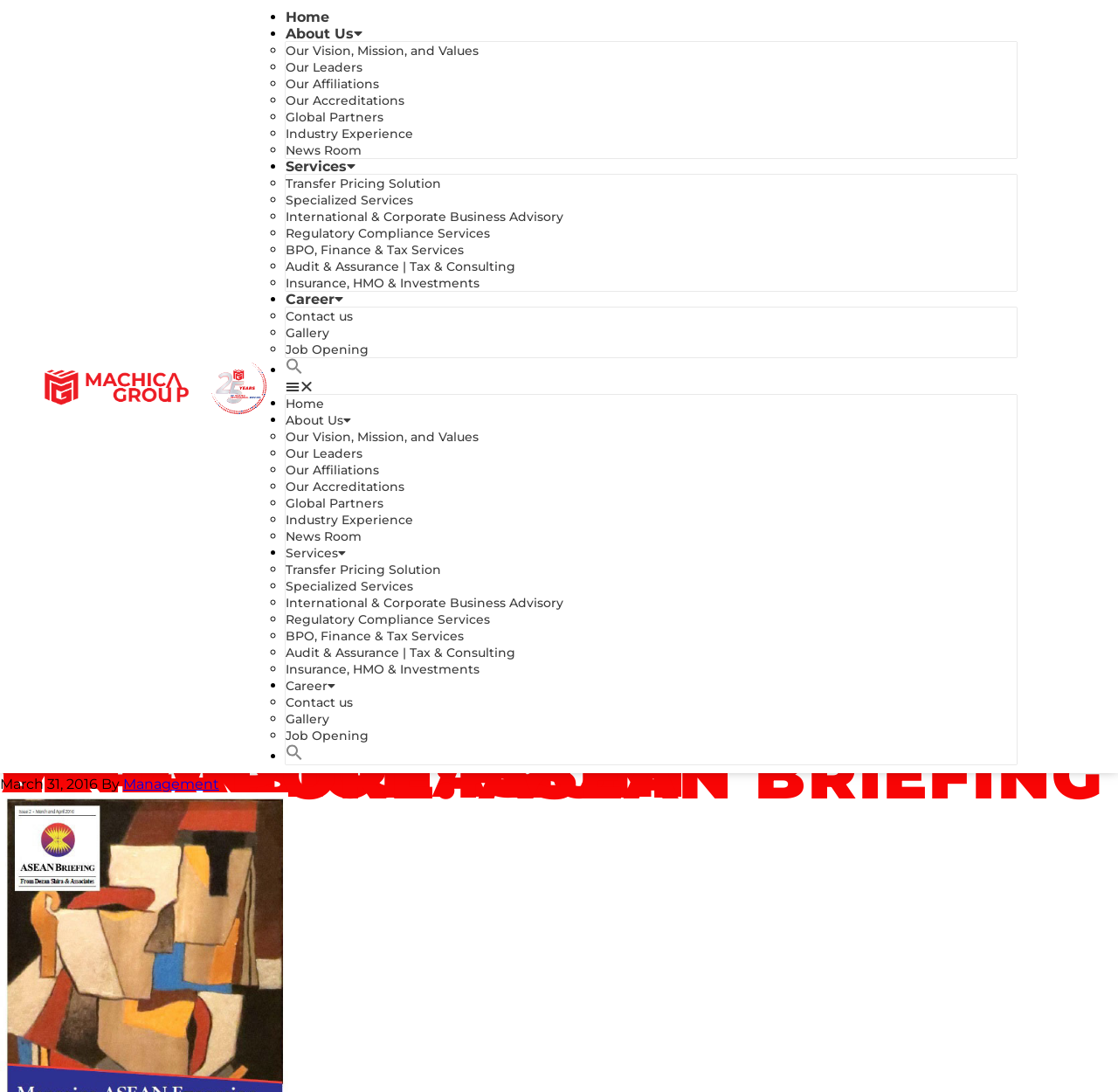What is the name of the magazine?
Use the information from the image to give a detailed answer to the question.

I inferred this answer by looking at the header of the webpage, which contains the title 'MANAGING ASEAN EXPANSION FROM SINGAPORE: ASEAN BRIEFING'. This suggests that the webpage is related to an issue of a magazine, and the title of the magazine is 'ASEAN Briefing'.